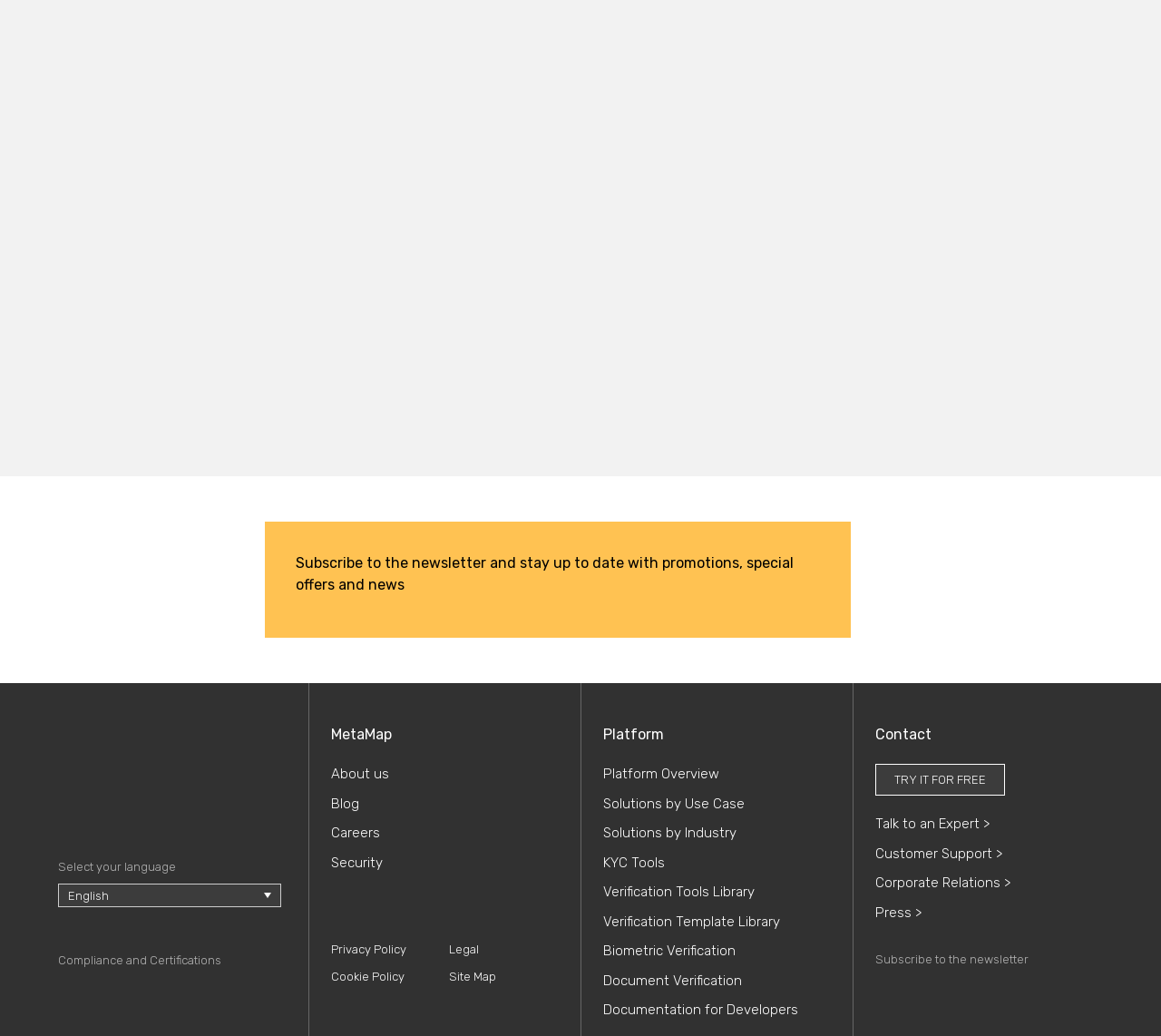Provide the bounding box coordinates for the UI element that is described by this text: "Documentation for Developers". The coordinates should be in the form of four float numbers between 0 and 1: [left, top, right, bottom].

[0.52, 0.965, 0.734, 0.985]